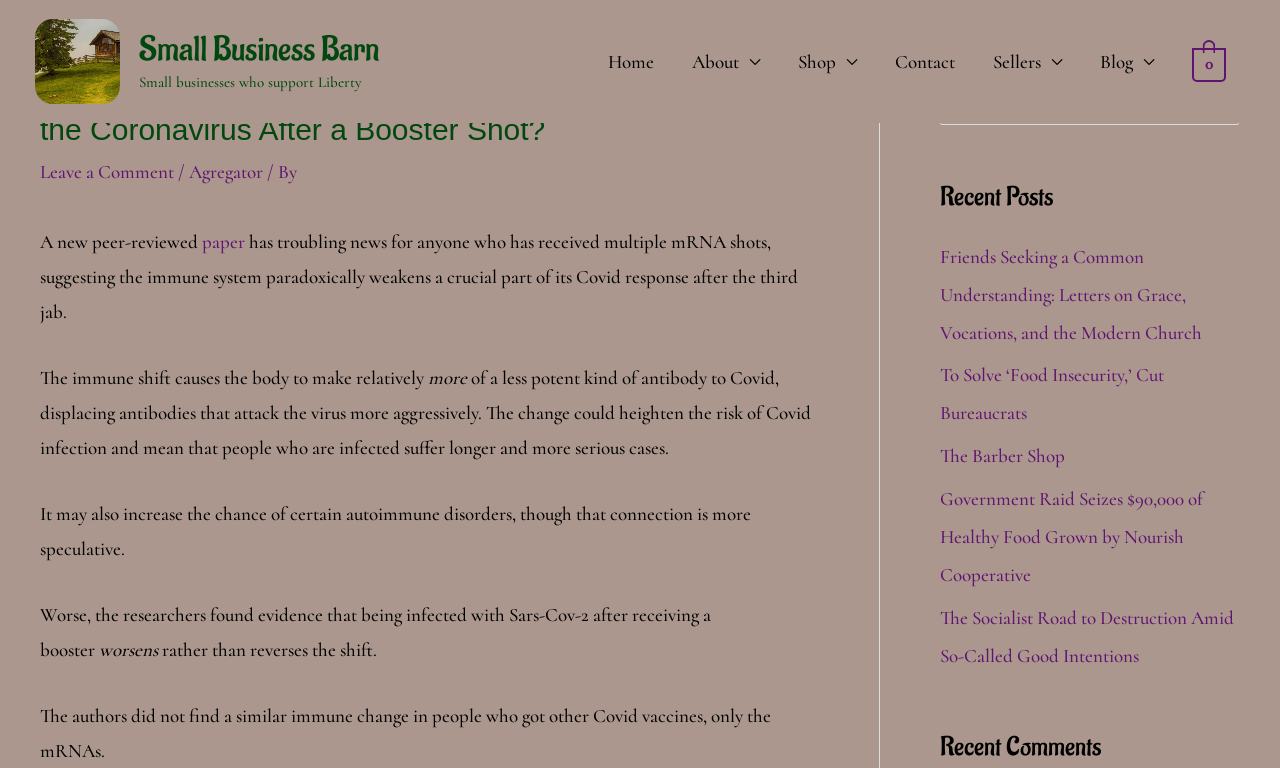Determine the bounding box coordinates of the clickable region to execute the instruction: "Call 800-211-2039". The coordinates should be four float numbers between 0 and 1, denoted as [left, top, right, bottom].

None